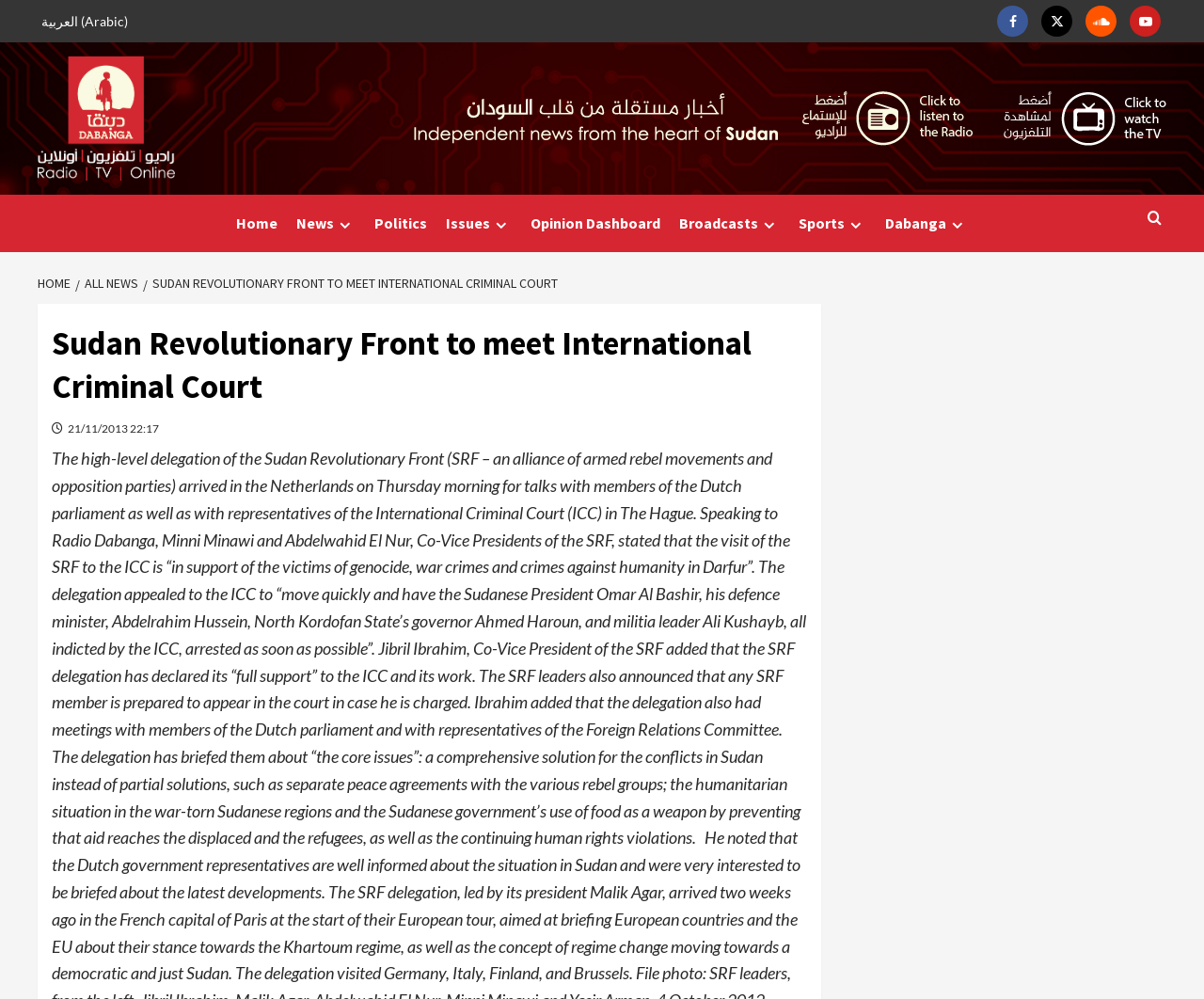Determine the heading of the webpage and extract its text content.

Sudan Revolutionary Front to meet International Criminal Court